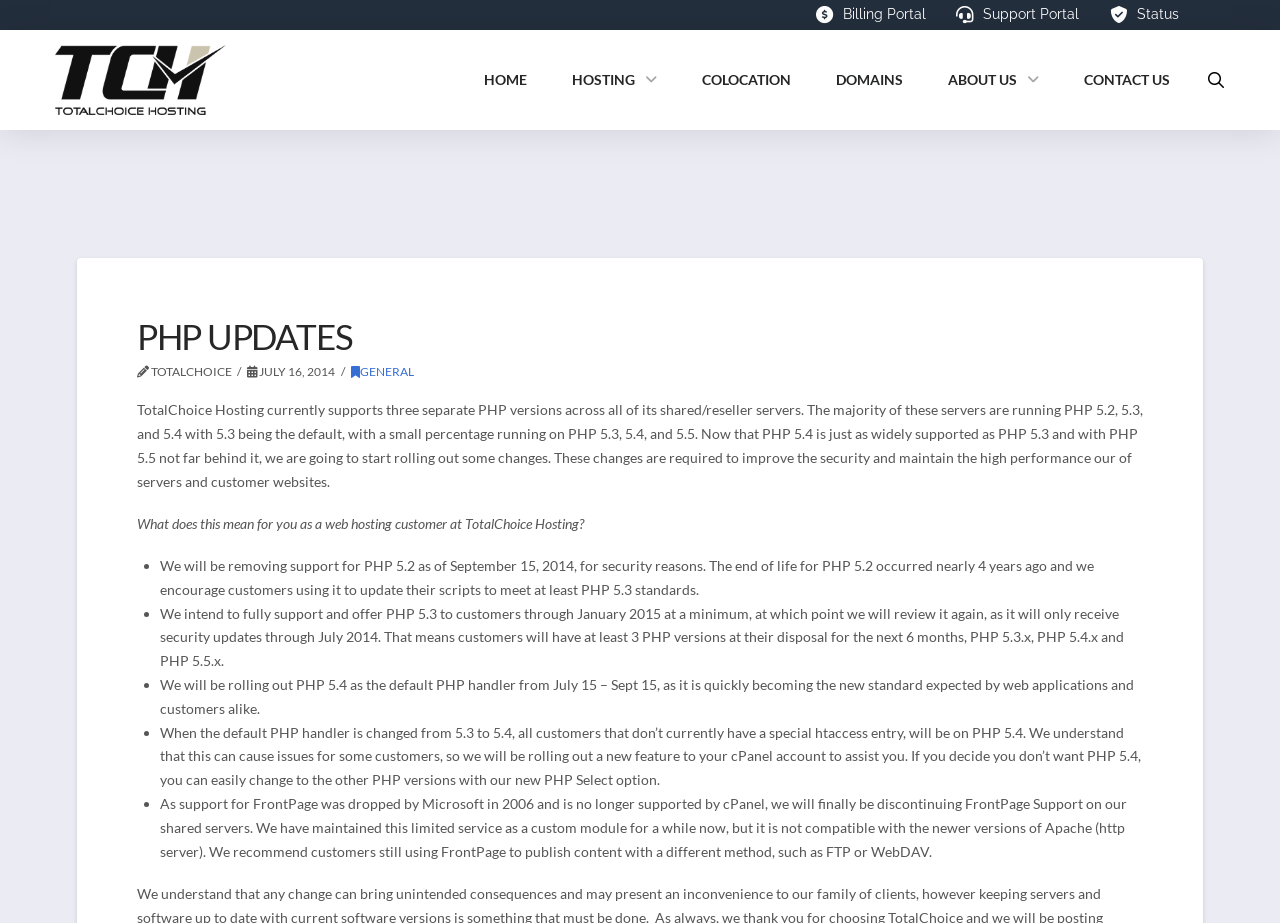What is the alternative method recommended for customers still using FrontPage?
Utilize the image to construct a detailed and well-explained answer.

The text states that 'We recommend customers still using FrontPage to publish content with a different method, such as FTP or WebDAV.' This suggests that FTP or WebDAV are alternative methods that can be used by customers who are still using FrontPage.